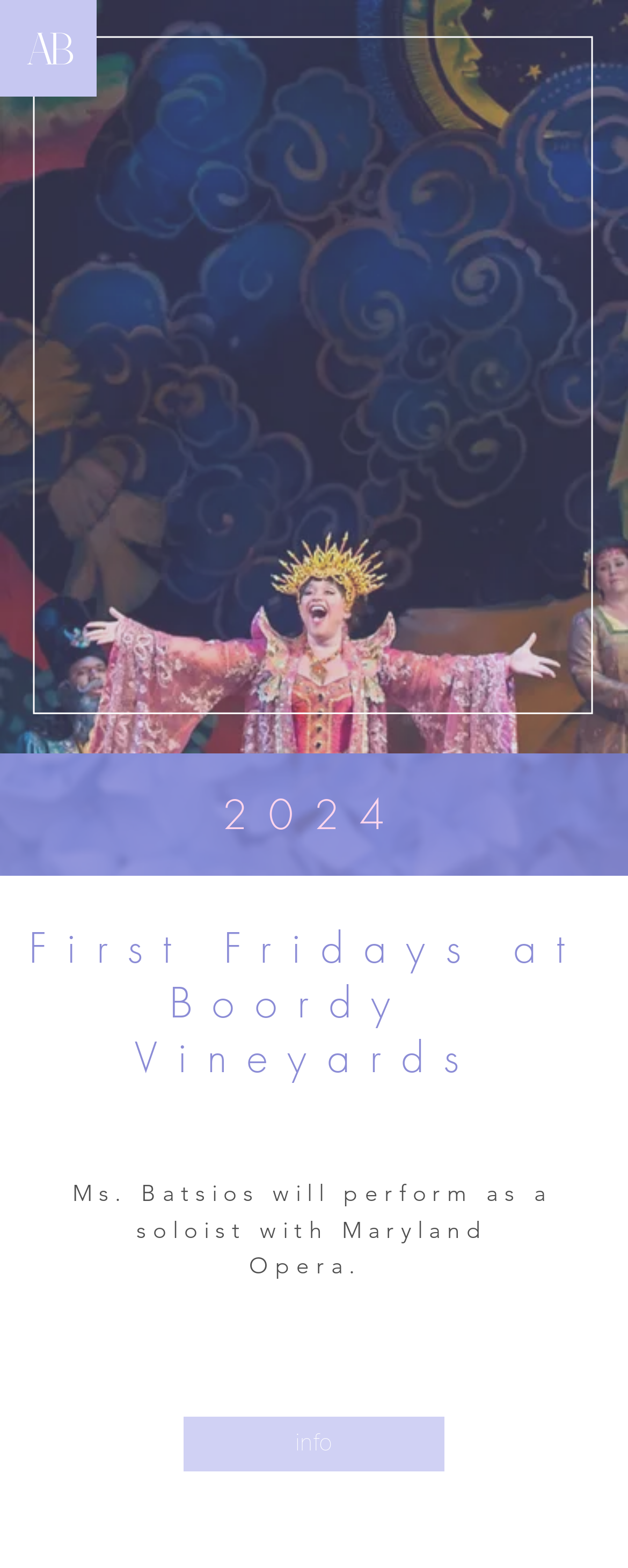Give a succinct answer to this question in a single word or phrase: 
What is the link at the bottom of the page for?

Info